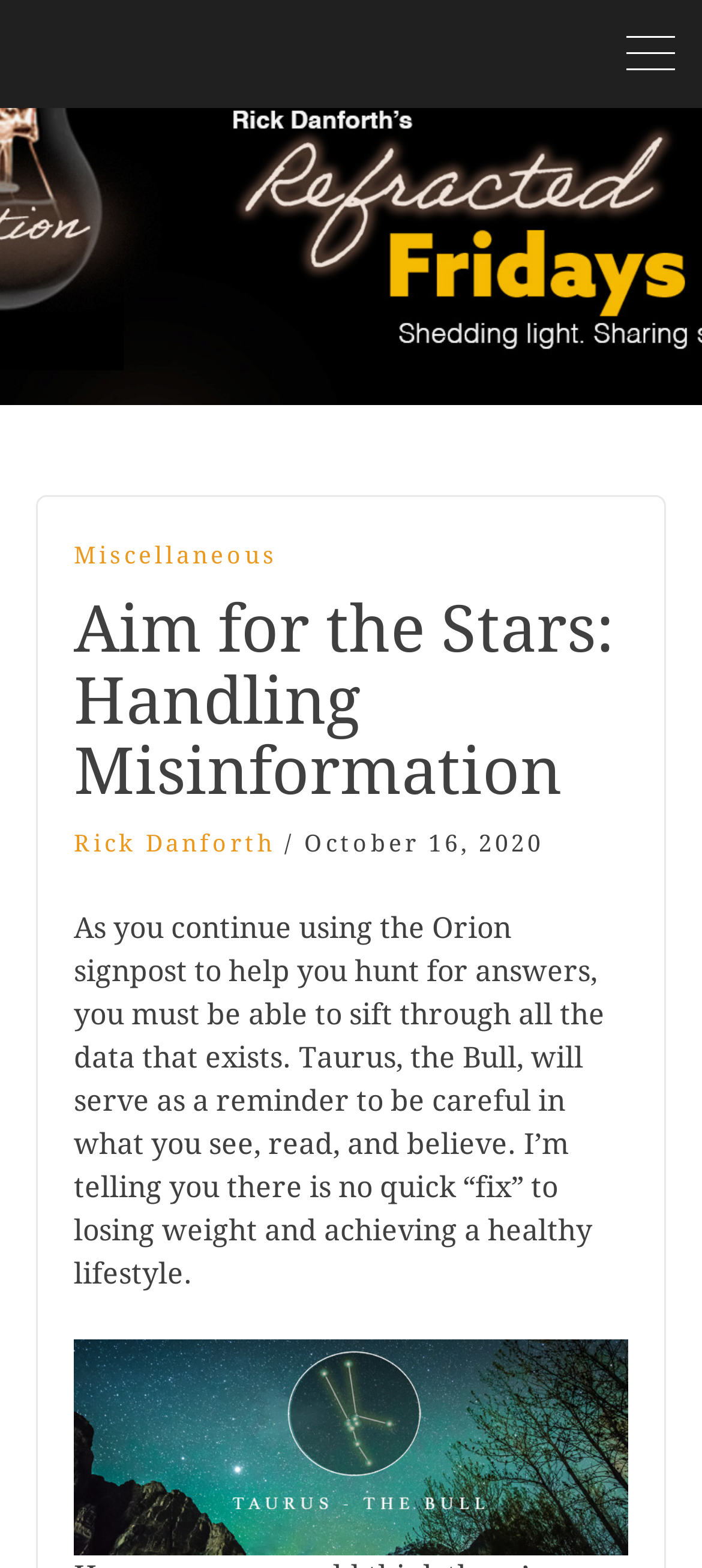What is the date of the article?
Look at the screenshot and give a one-word or phrase answer.

October 16, 2020